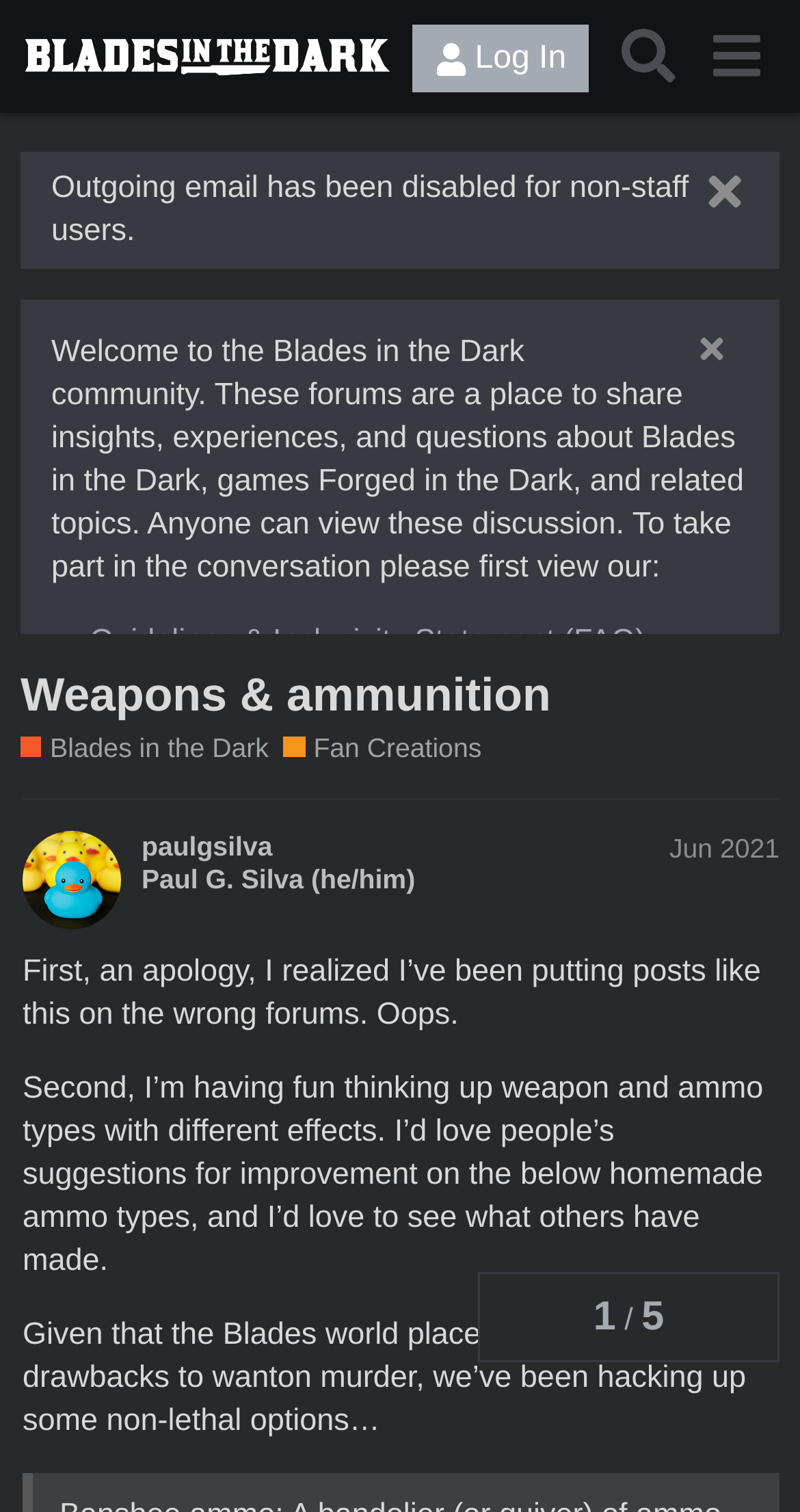Find and specify the bounding box coordinates that correspond to the clickable region for the instruction: "Search the forum".

[0.755, 0.008, 0.865, 0.066]